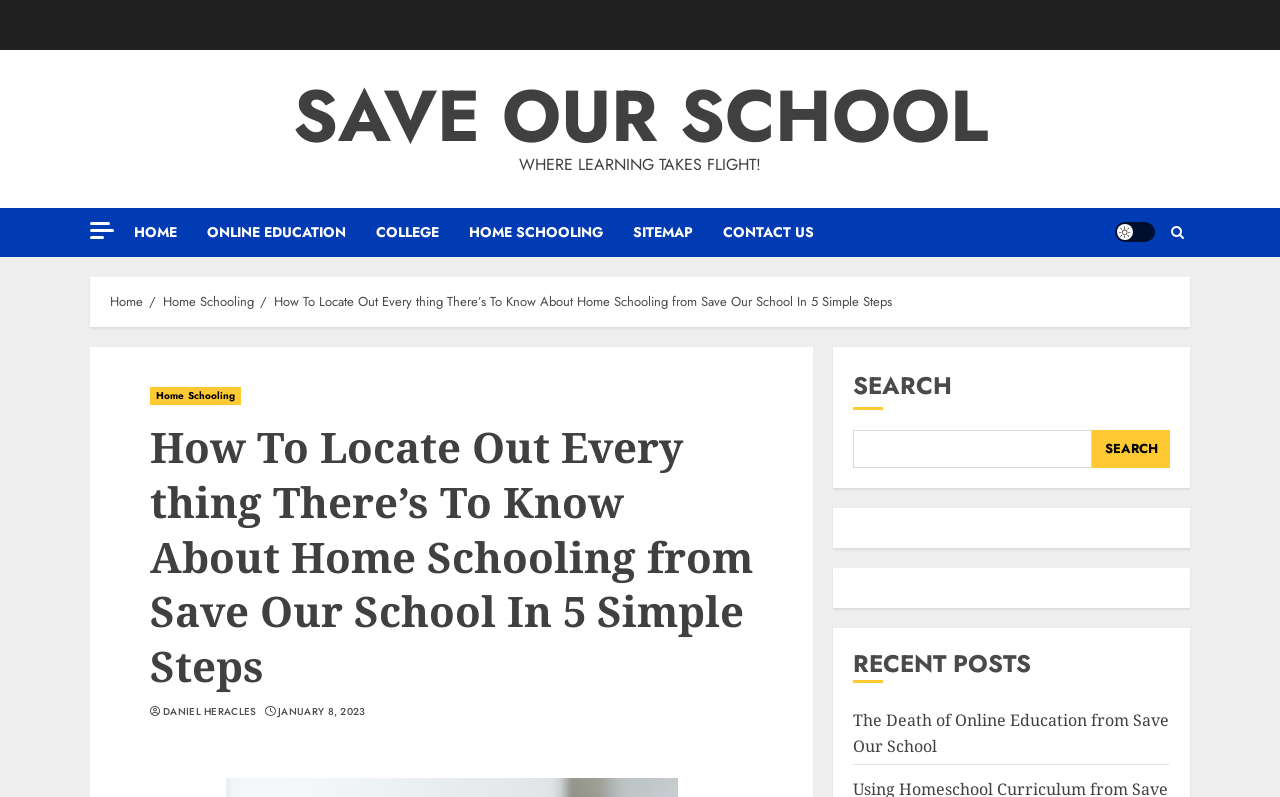Please specify the bounding box coordinates of the region to click in order to perform the following instruction: "Click on the 'HOME SCHOOLING' link".

[0.366, 0.26, 0.495, 0.322]